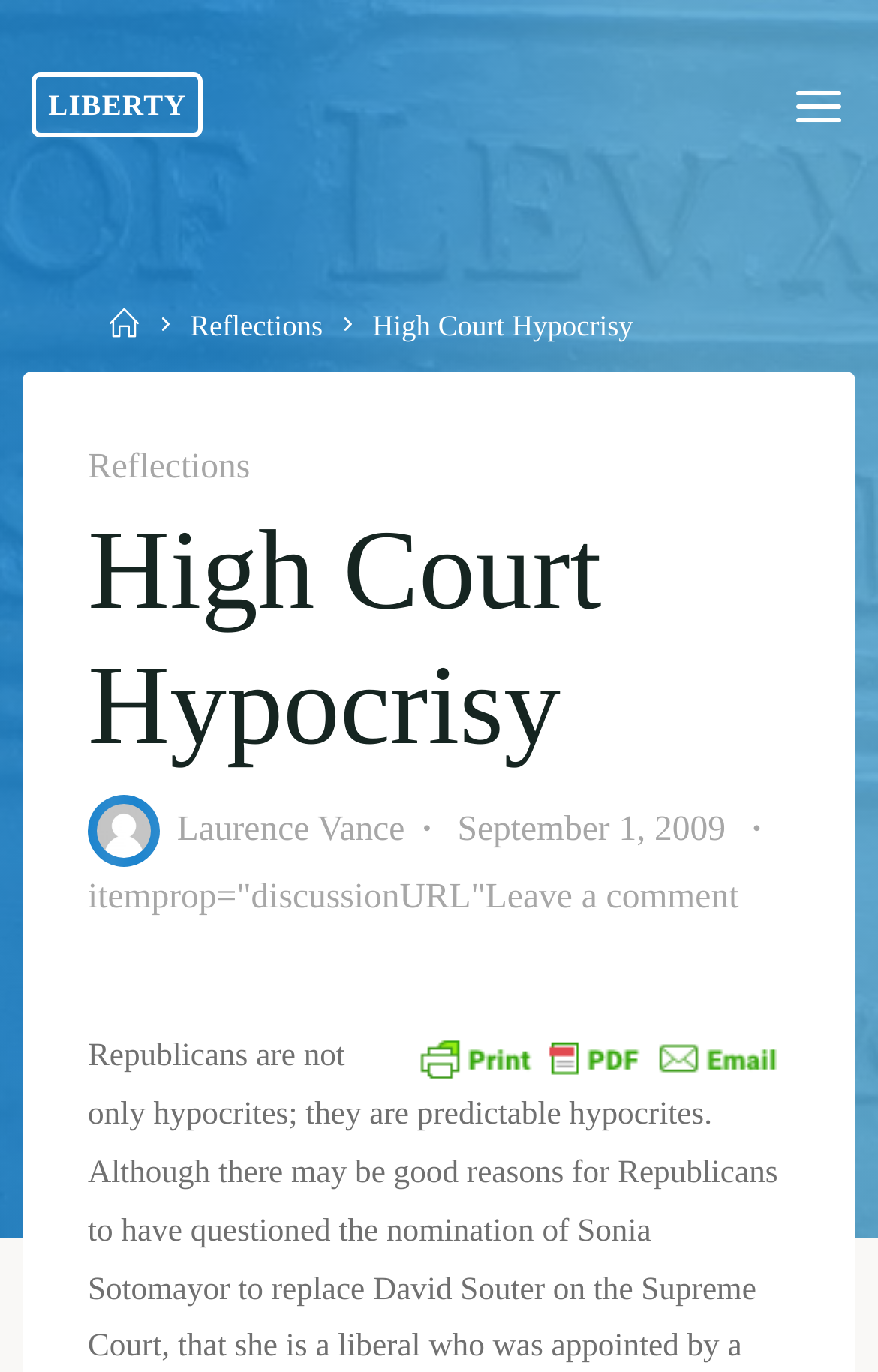Can you find and provide the title of the webpage?

High Court Hypocrisy